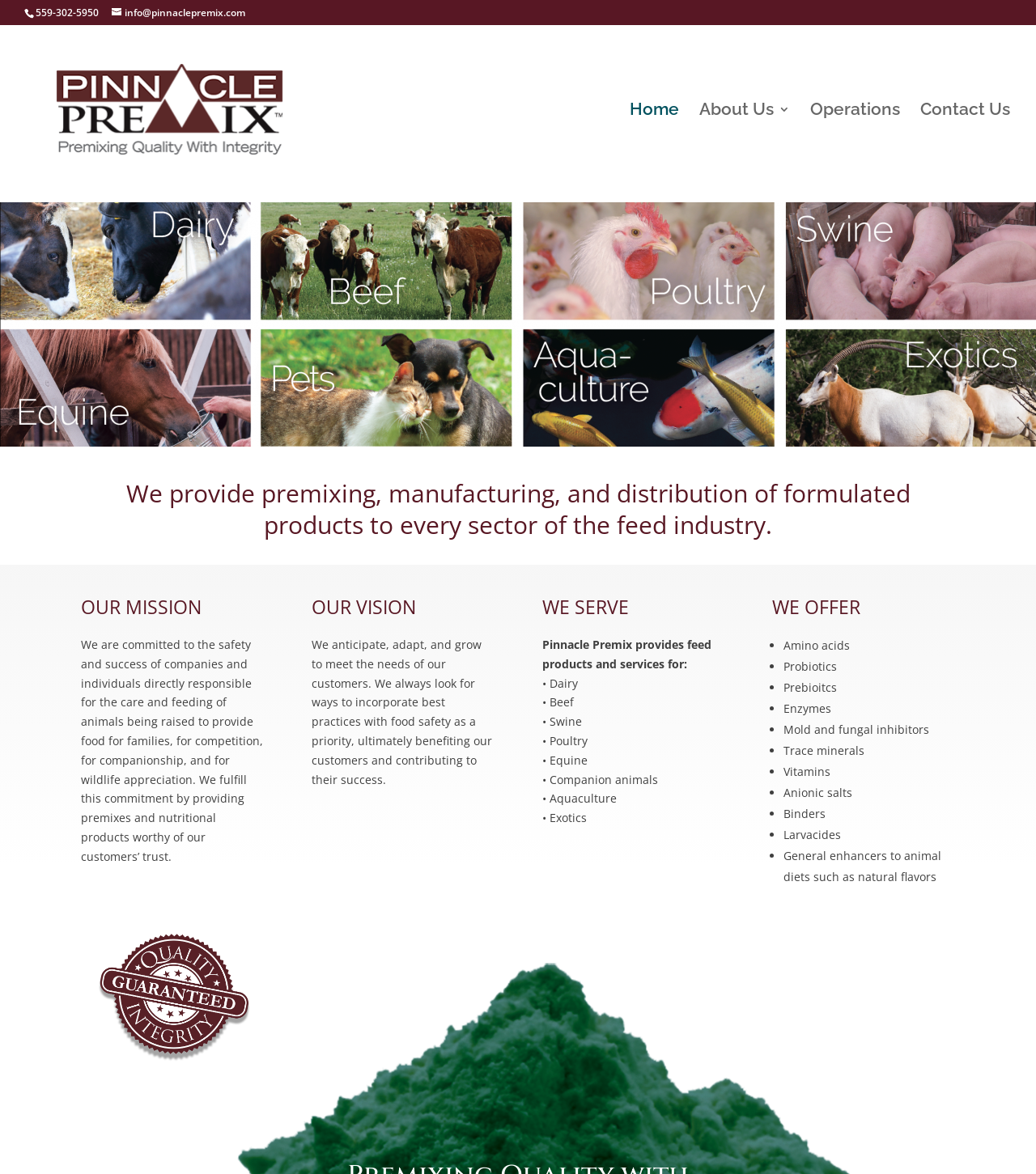Identify and extract the main heading of the webpage.

We provide premixing, manufacturing, and distribution of formulated products to every sector of the feed industry.